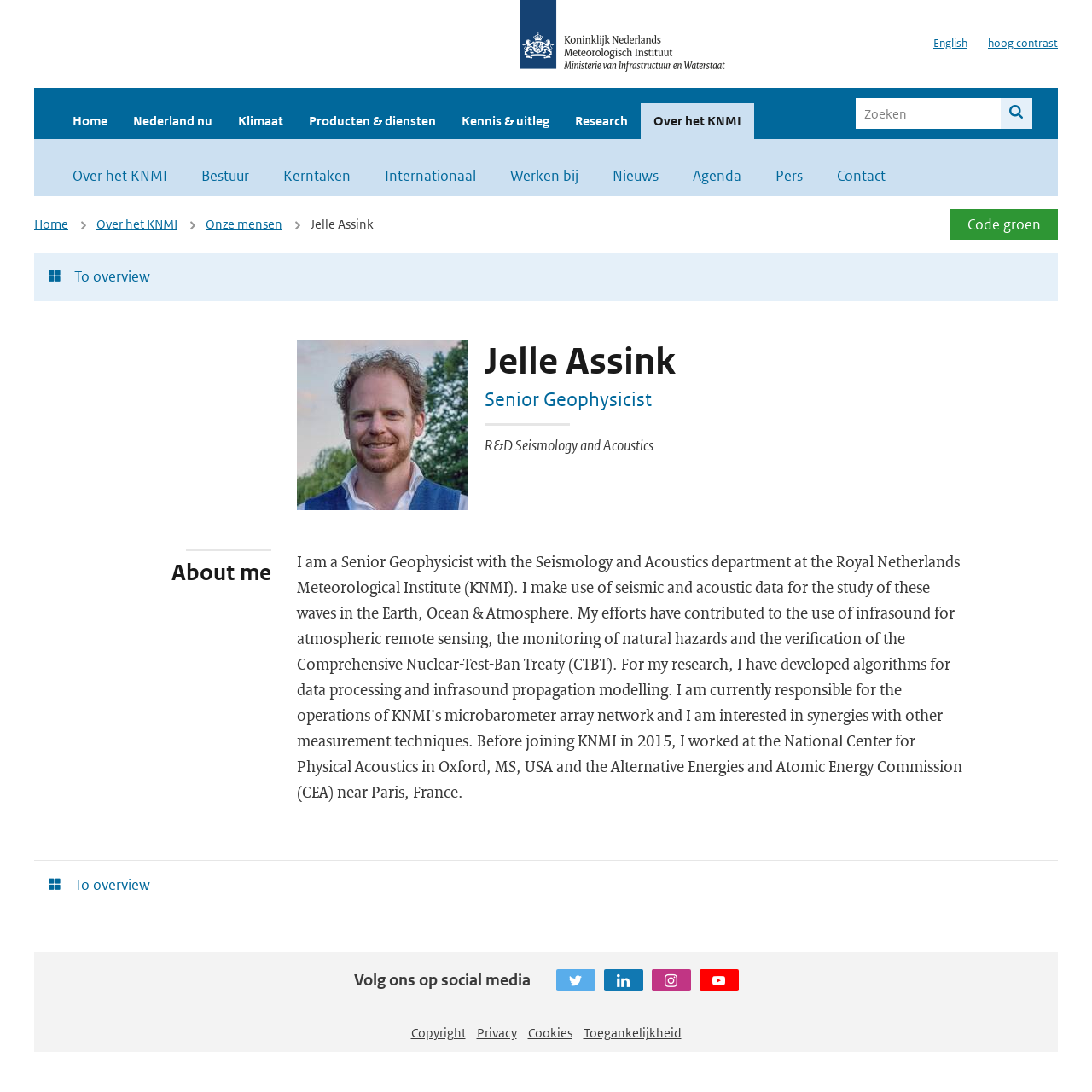Find the bounding box coordinates for the HTML element specified by: "Over het KNMI".

[0.088, 0.198, 0.162, 0.212]